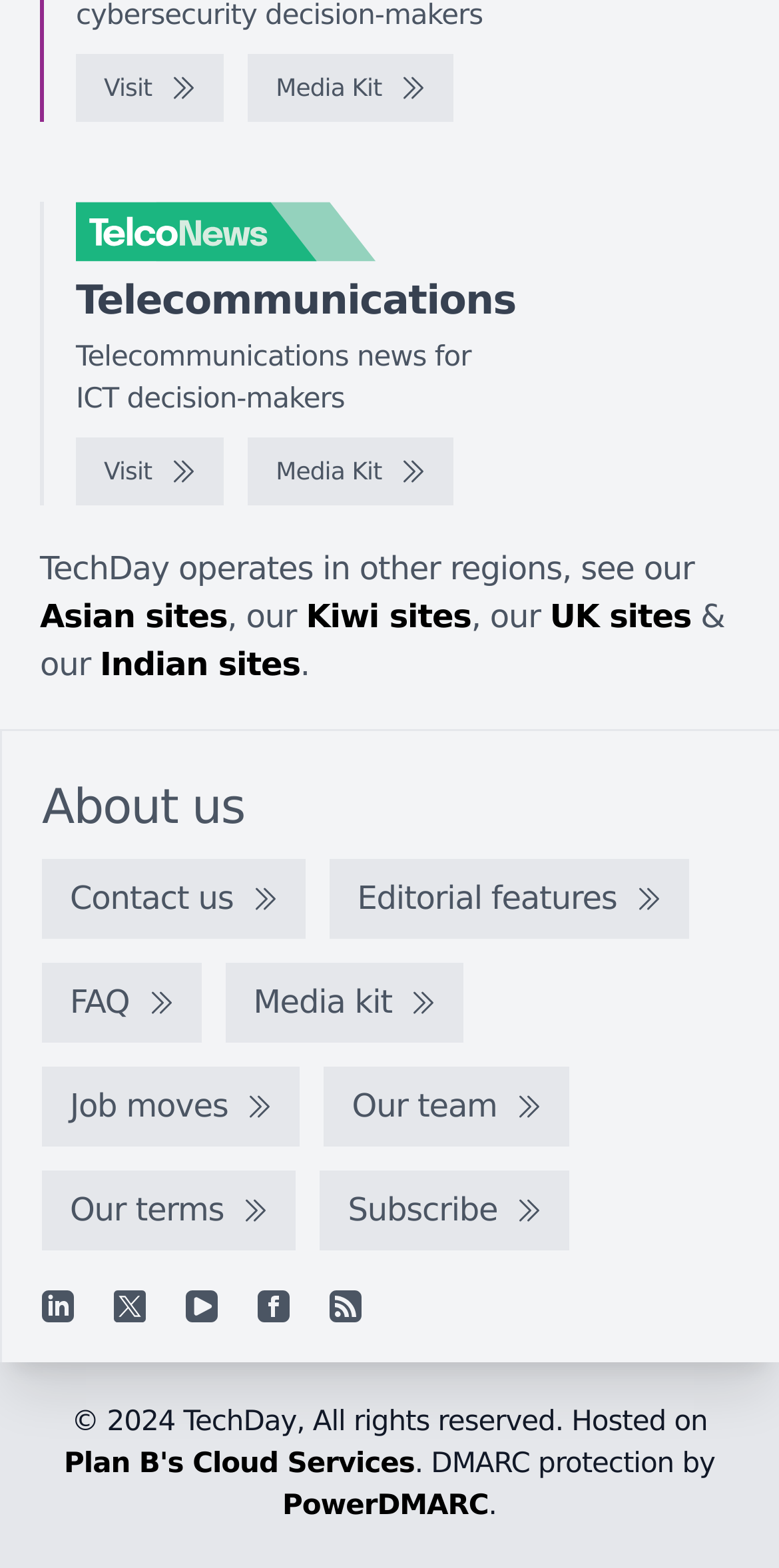Locate the bounding box coordinates of the item that should be clicked to fulfill the instruction: "View Media Kit".

[0.318, 0.034, 0.582, 0.077]